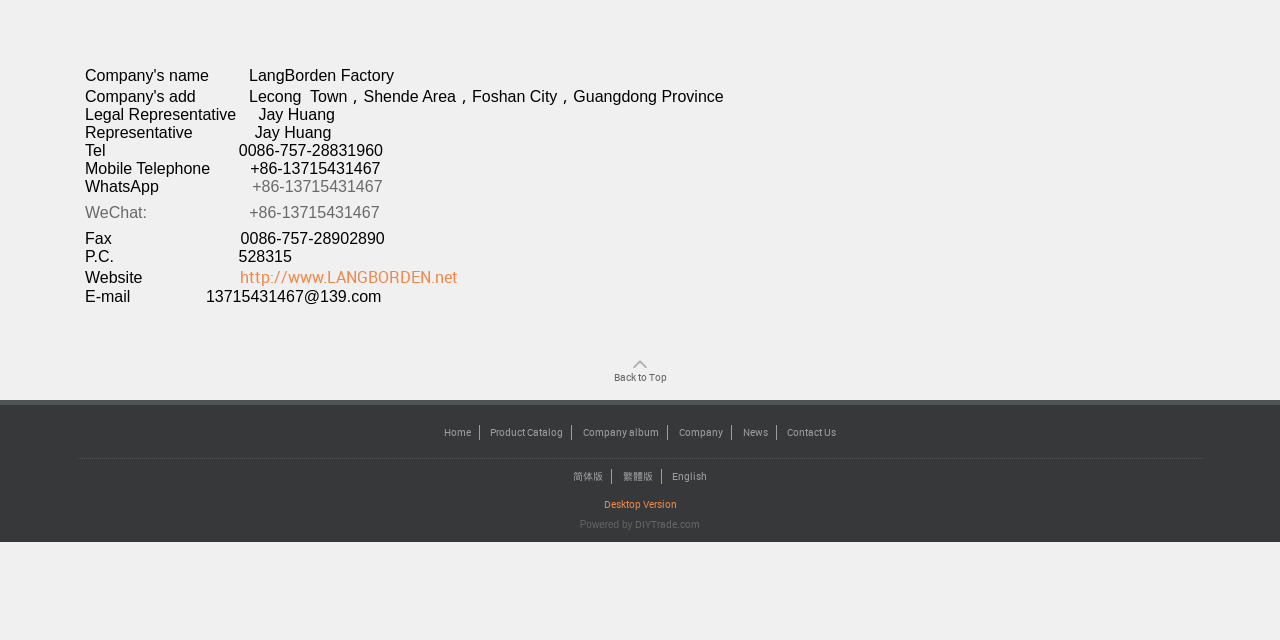Bounding box coordinates are specified in the format (top-left x, top-left y, bottom-right x, bottom-right y). All values are floating point numbers bounded between 0 and 1. Please provide the bounding box coordinate of the region this sentence describes: Back to Top

[0.479, 0.563, 0.521, 0.601]